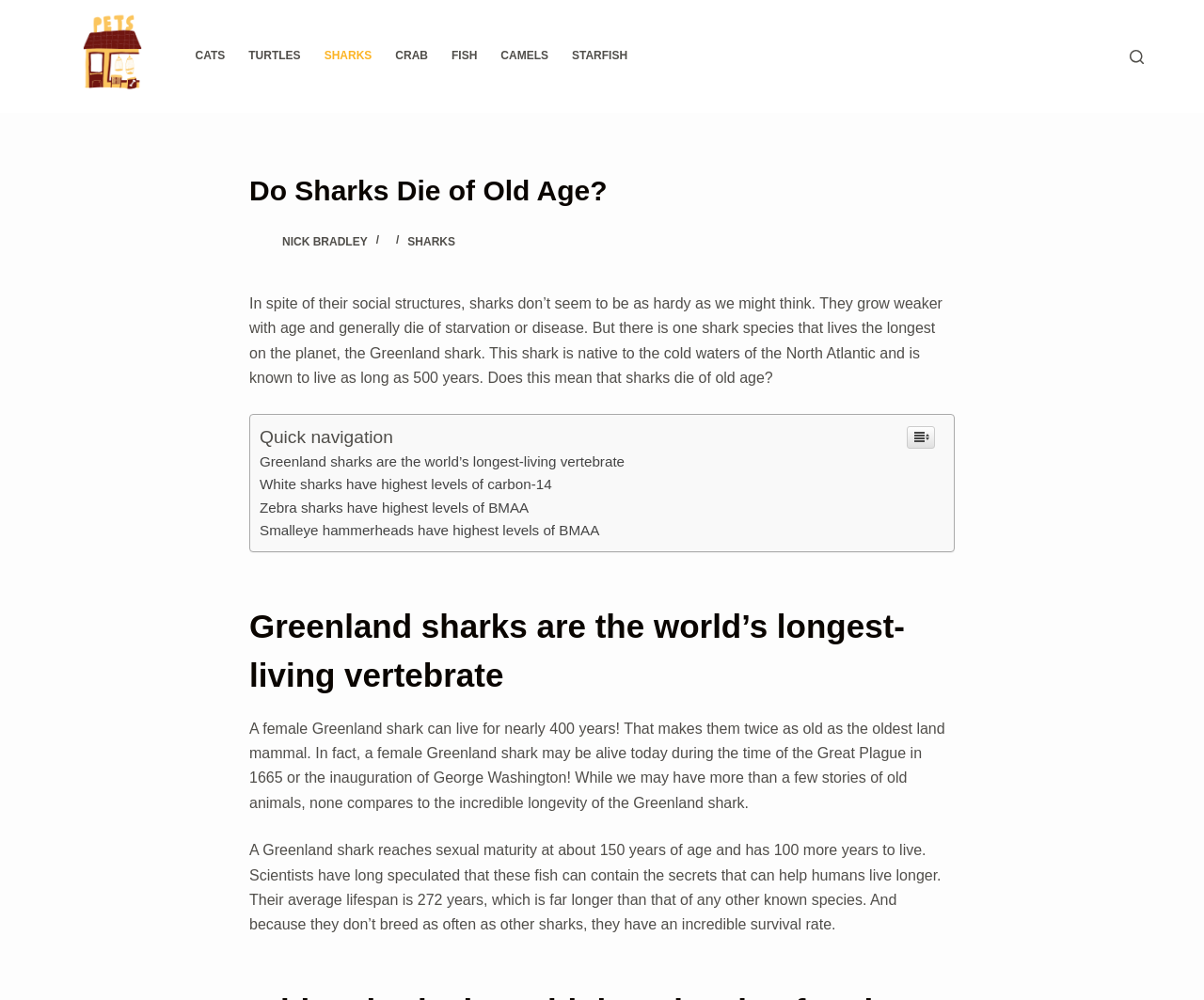Please identify the bounding box coordinates of the element I should click to complete this instruction: 'Read the article by Nick Bradley'. The coordinates should be given as four float numbers between 0 and 1, like this: [left, top, right, bottom].

[0.207, 0.229, 0.227, 0.253]